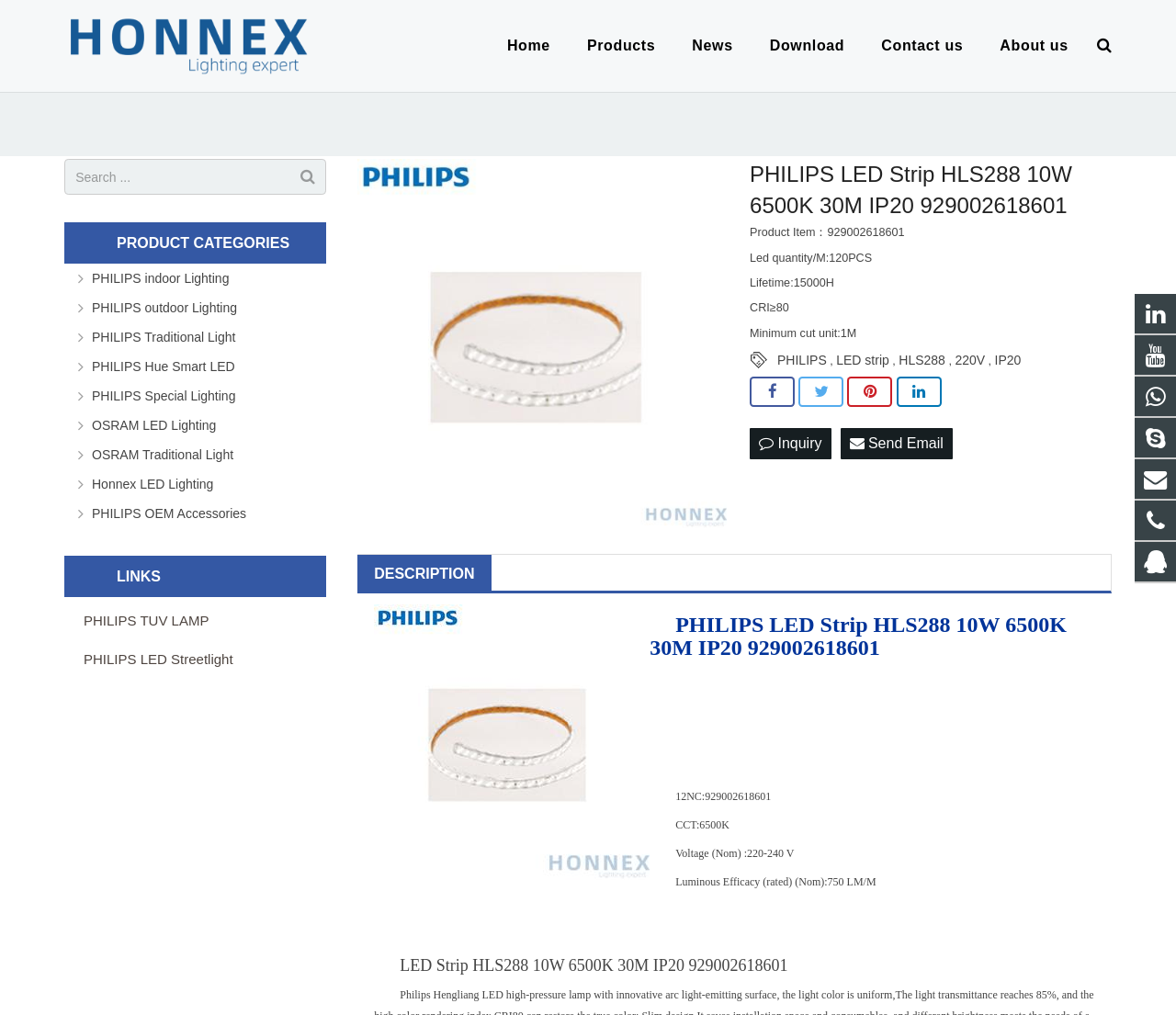What is the company name of the supplier?
Analyze the screenshot and provide a detailed answer to the question.

I found the company name of the supplier by looking at the image at the top of the webpage, which displays the company logo and name.